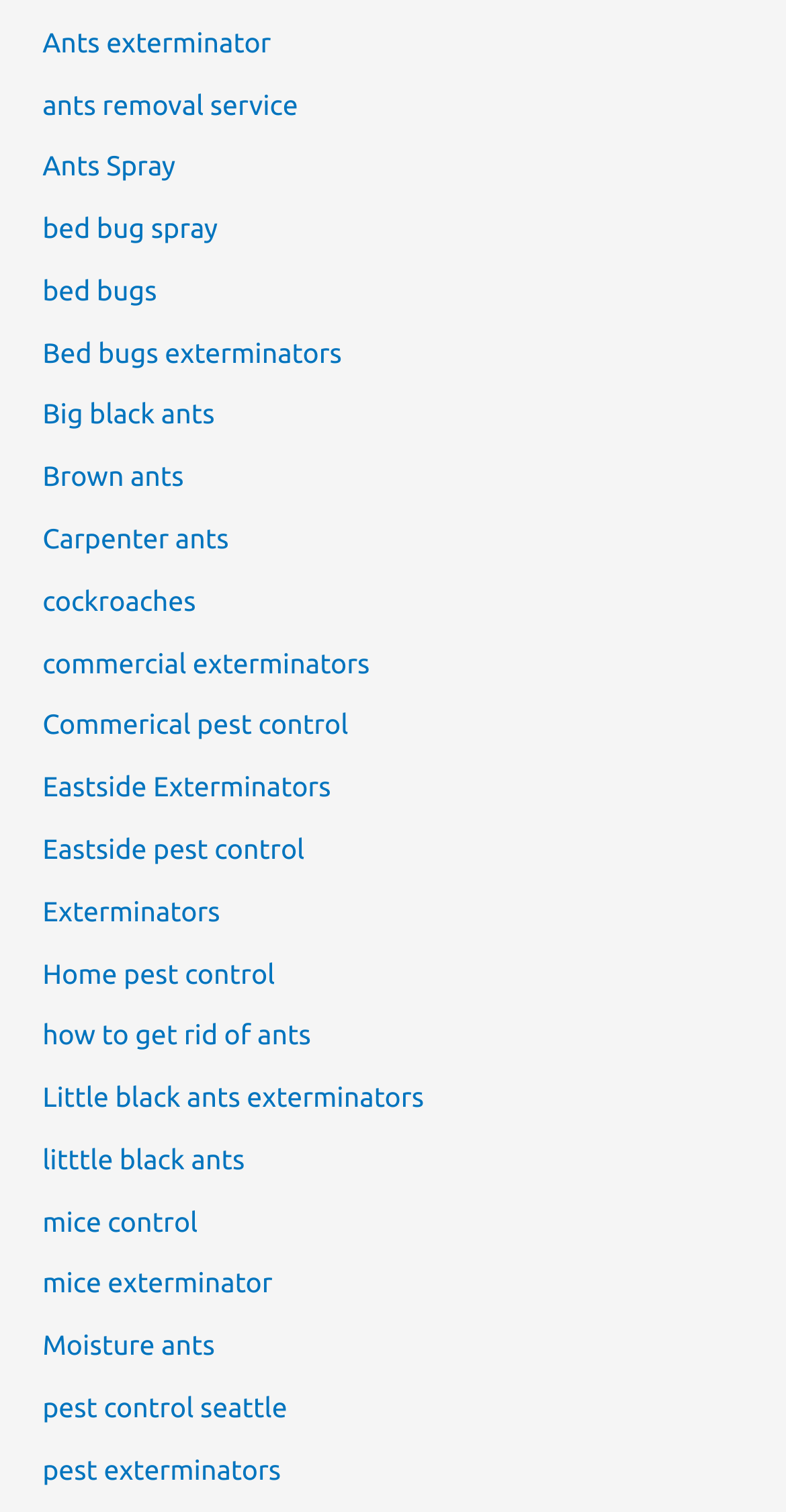Identify the bounding box coordinates of the region I need to click to complete this instruction: "Click on Ants exterminator".

[0.054, 0.017, 0.345, 0.038]